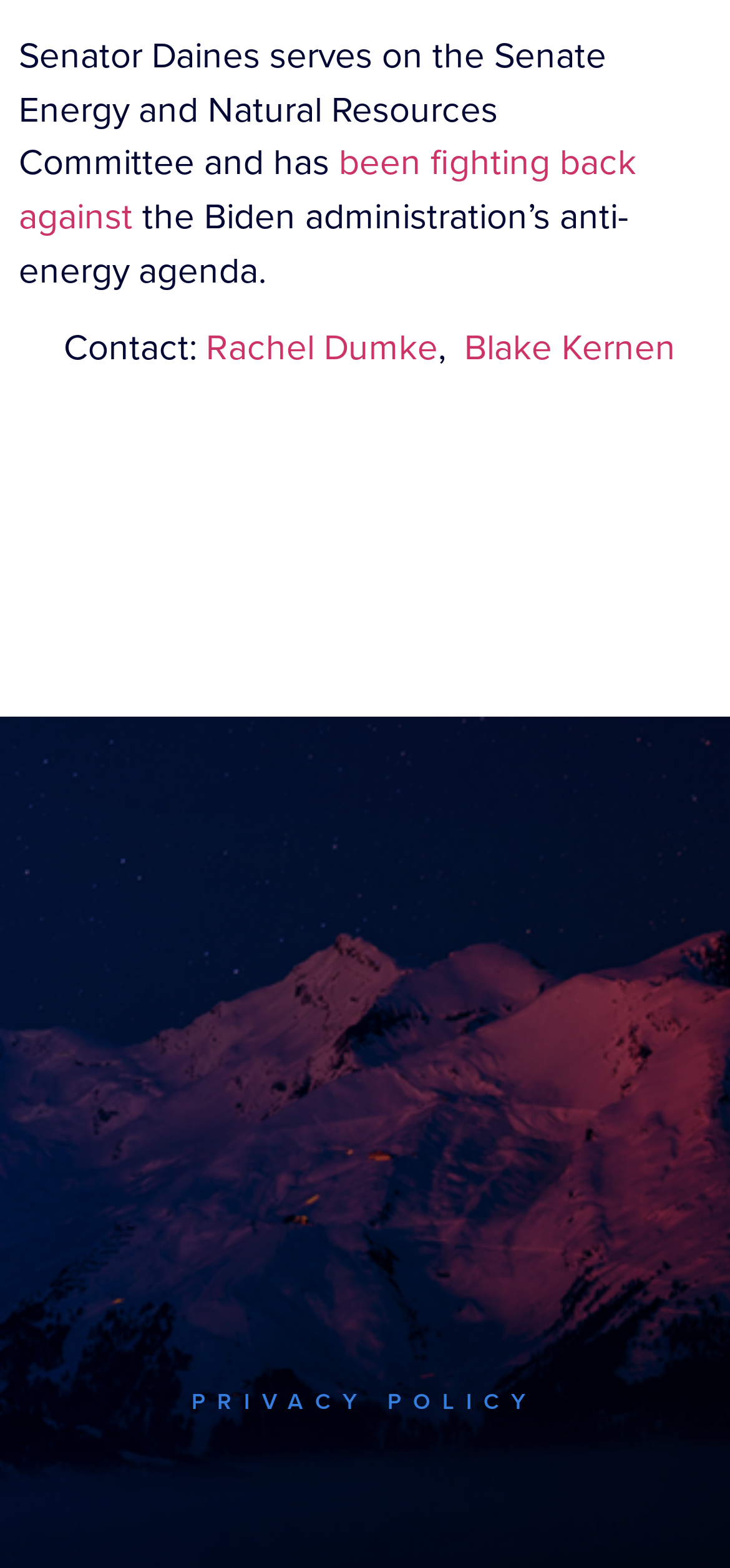Respond concisely with one word or phrase to the following query:
What is the topic of the webpage related to?

Energy policy